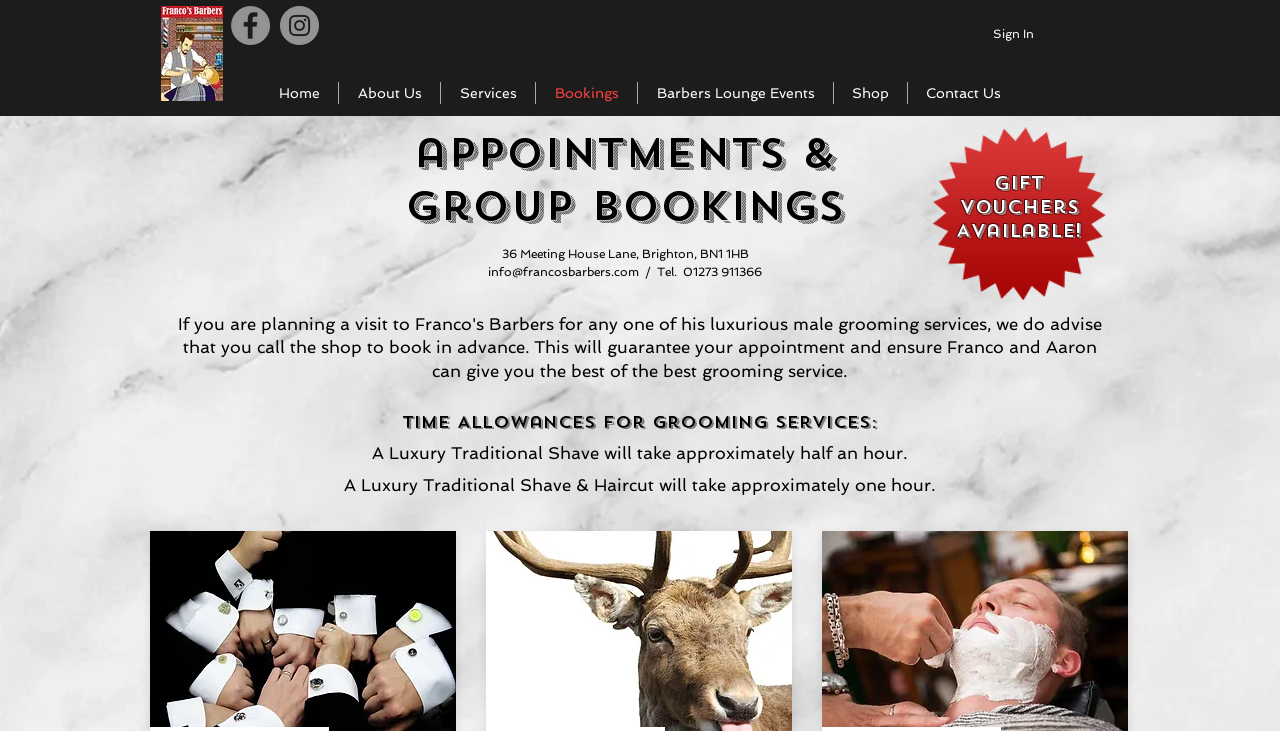Locate and provide the bounding box coordinates for the HTML element that matches this description: "Barbers Lounge Events".

[0.498, 0.112, 0.651, 0.142]